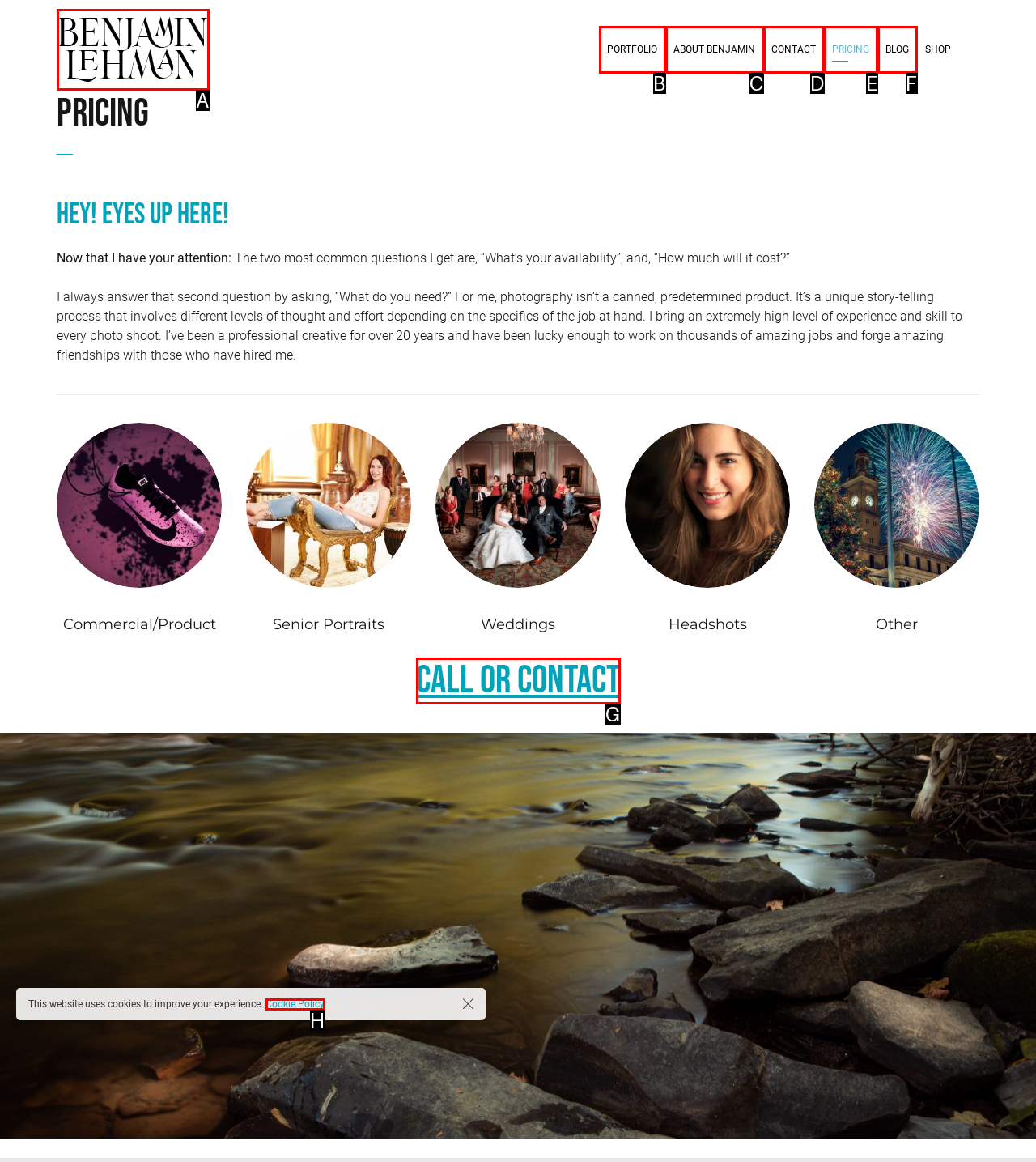Determine which HTML element best fits the description: Call or Contact
Answer directly with the letter of the matching option from the available choices.

G